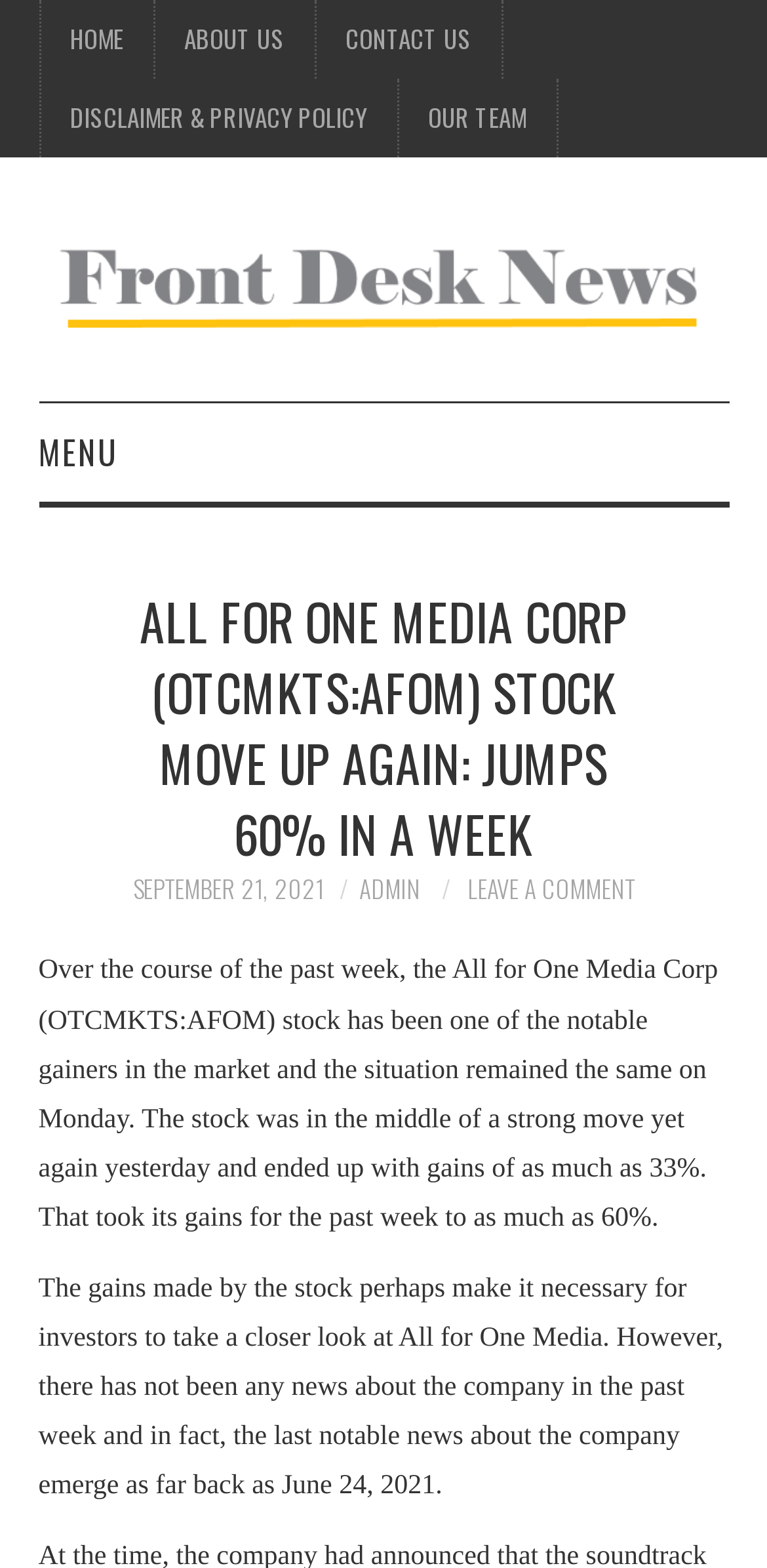Refer to the screenshot and answer the following question in detail:
What is the category of news that this article belongs to?

The category of news that this article belongs to can be inferred from the menu links at the top of the webpage, which includes 'BUSINESS', 'COMPANIES', 'SCIENCE', and 'TECHNOLOGY'. The content of the article suggests that it belongs to the 'BUSINESS' category.